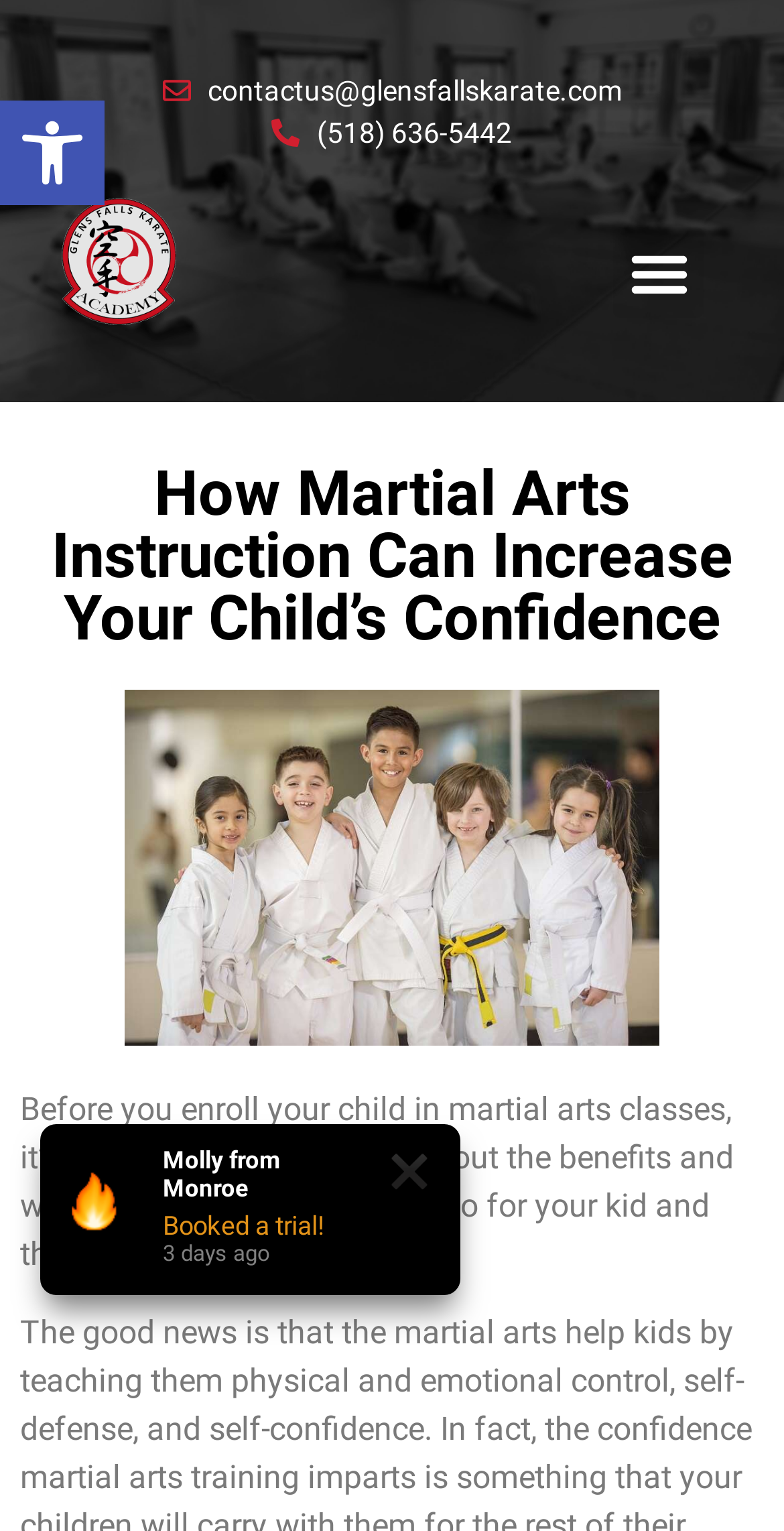What is the image on the webpage about?
Provide an in-depth answer to the question, covering all aspects.

The image on the webpage is related to the topic of increasing a child's confidence, which is also the title of the webpage. The image is likely an illustration or a photo that represents the concept of confidence in children.